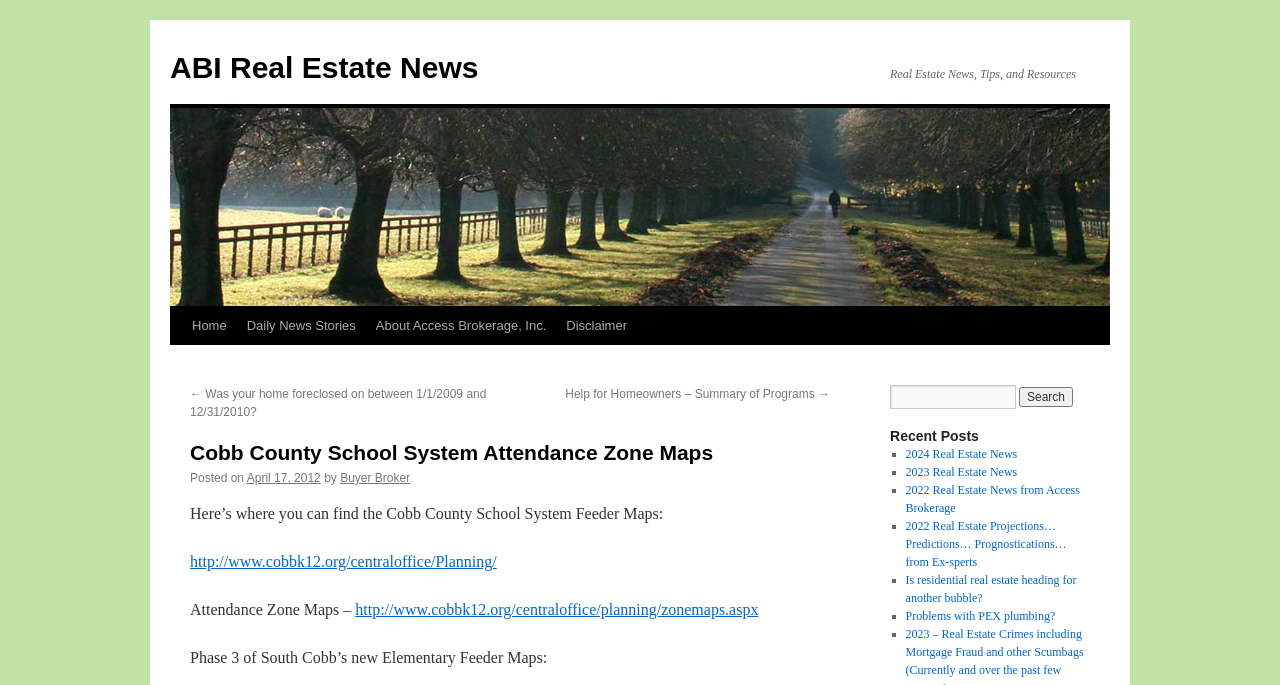Look at the image and write a detailed answer to the question: 
What is the category of the post '2024 Real Estate News'?

The post '2024 Real Estate News' is listed under the heading 'Recent Posts' which is located at the bottom of the webpage, indicating that it is a recent post on the website.